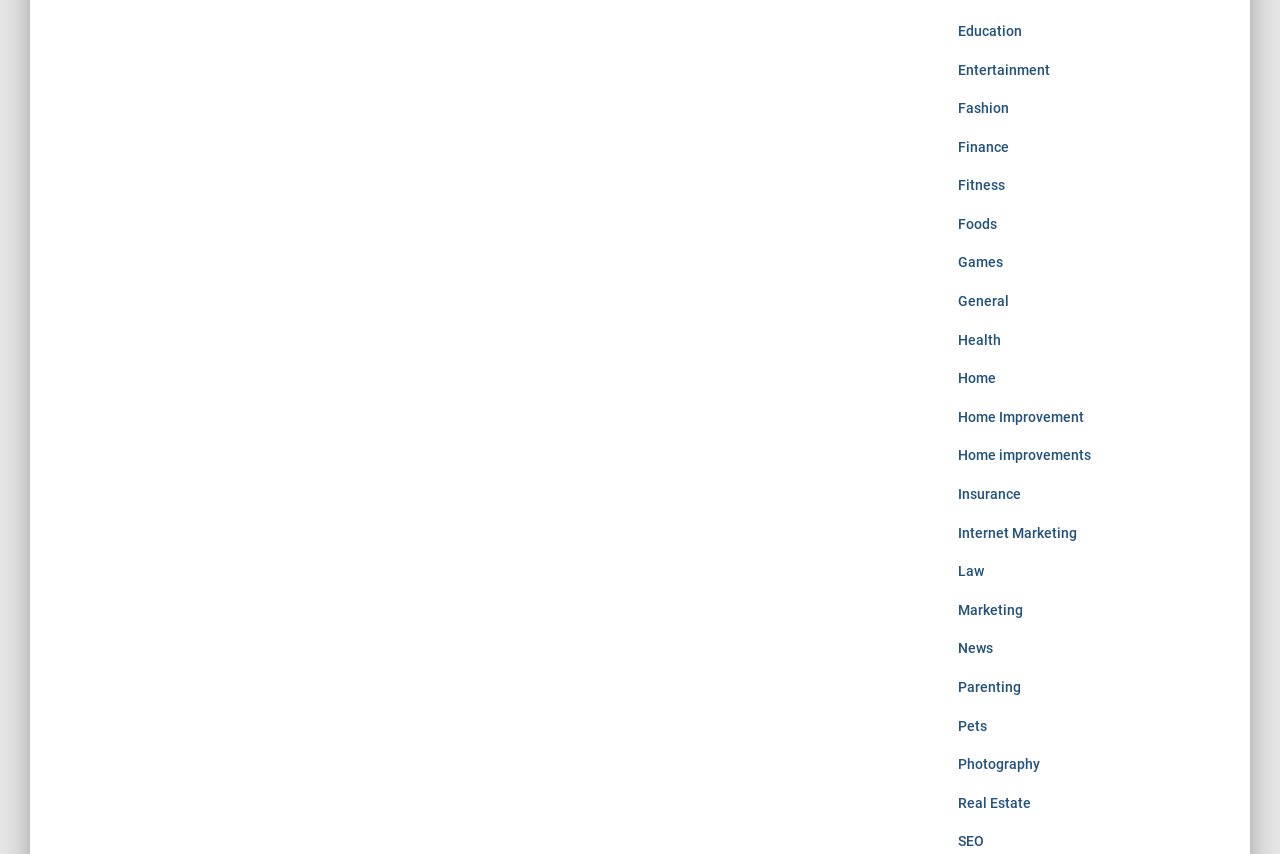Using a single word or phrase, answer the following question: 
How many links are there on this webpage?

20